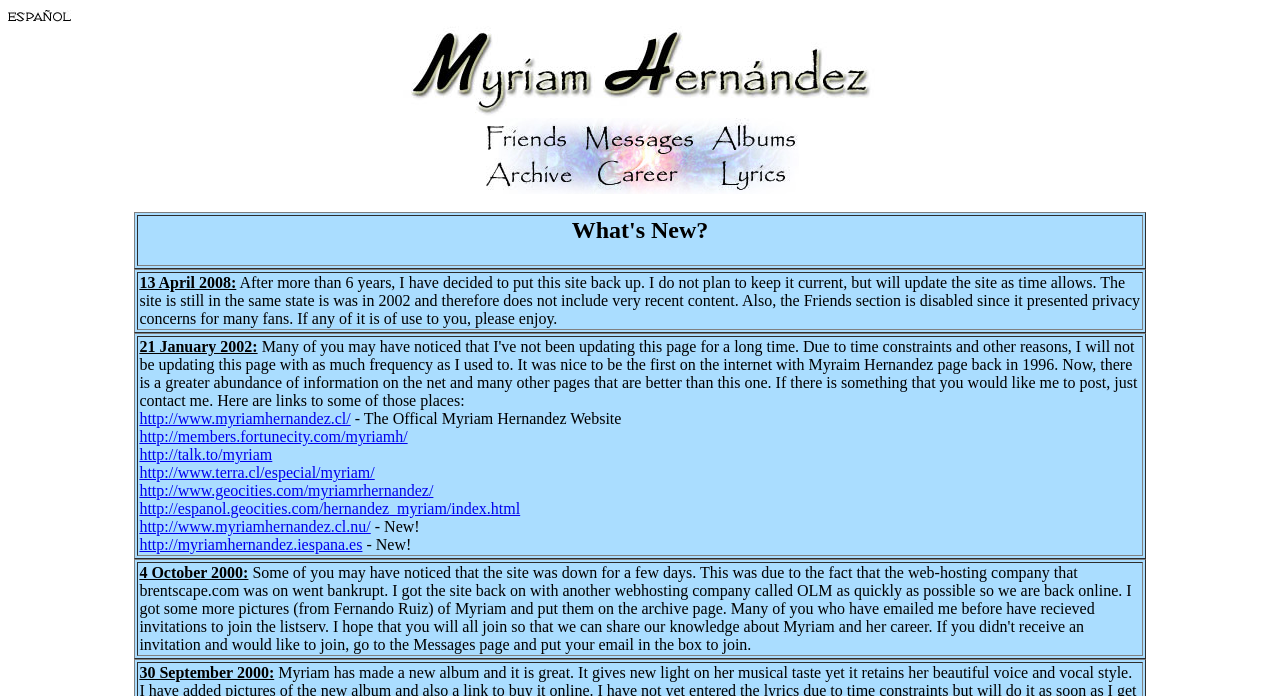Please answer the following question using a single word or phrase: 
What is the purpose of the 'Clicea Aquí Por Español' link?

To switch to Spanish